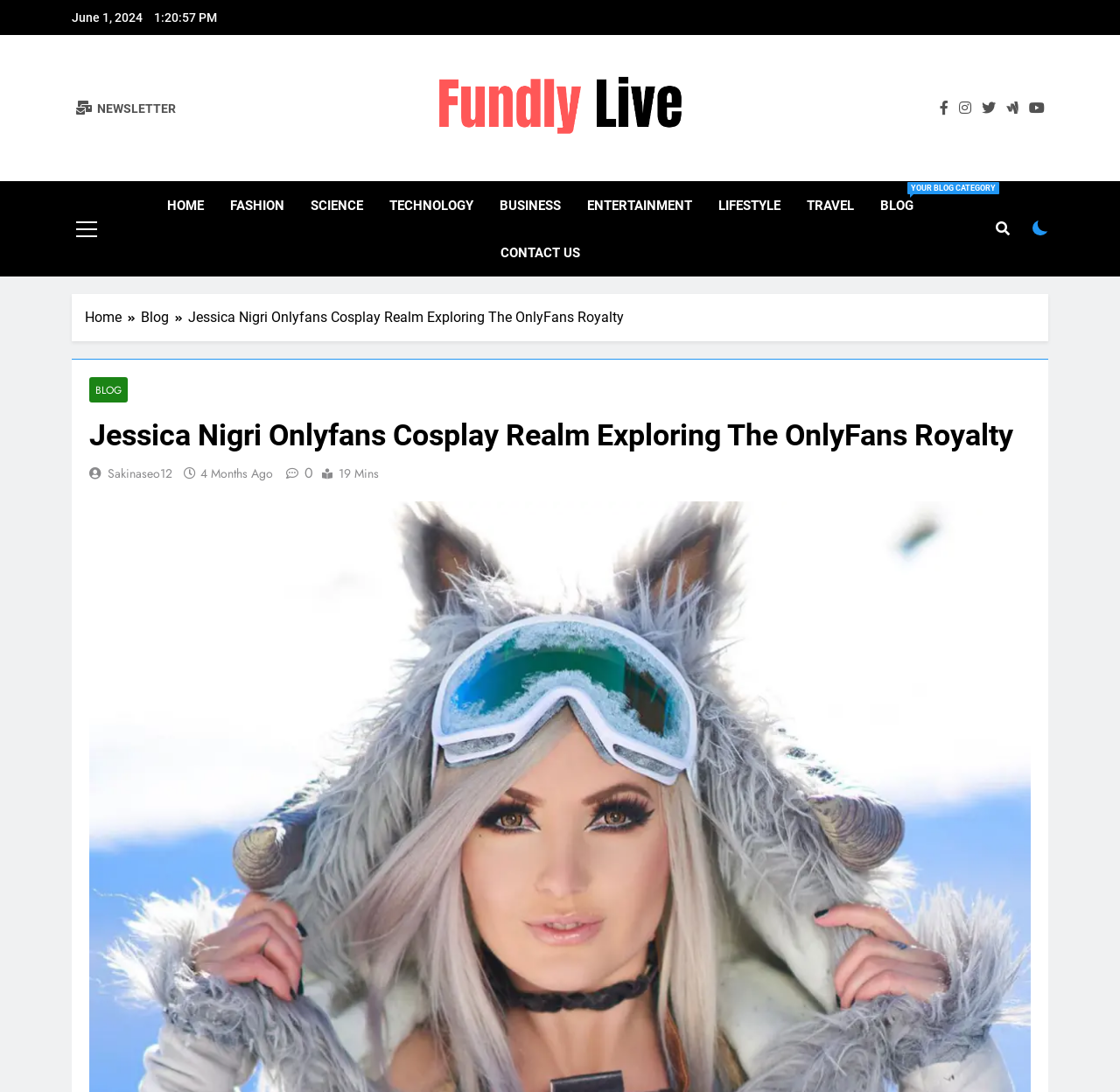Identify the coordinates of the bounding box for the element that must be clicked to accomplish the instruction: "Click on the 'NEWSLETTER' link".

[0.068, 0.091, 0.157, 0.106]